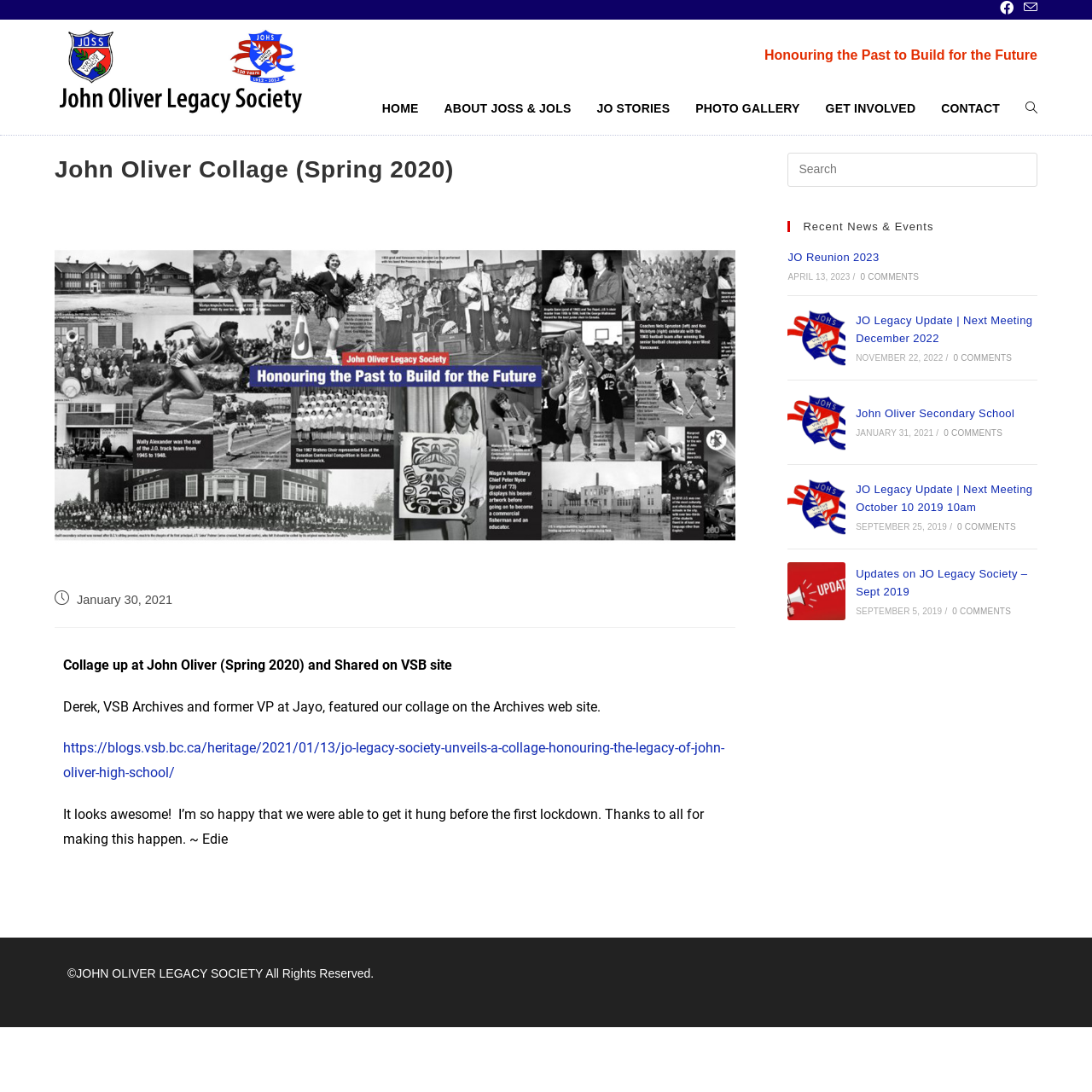Look at the image and write a detailed answer to the question: 
What is the name of the legacy society?

I found the answer by looking at the top-left corner of the webpage, where it says 'John Oliver Legacy Society' in a layout table element.